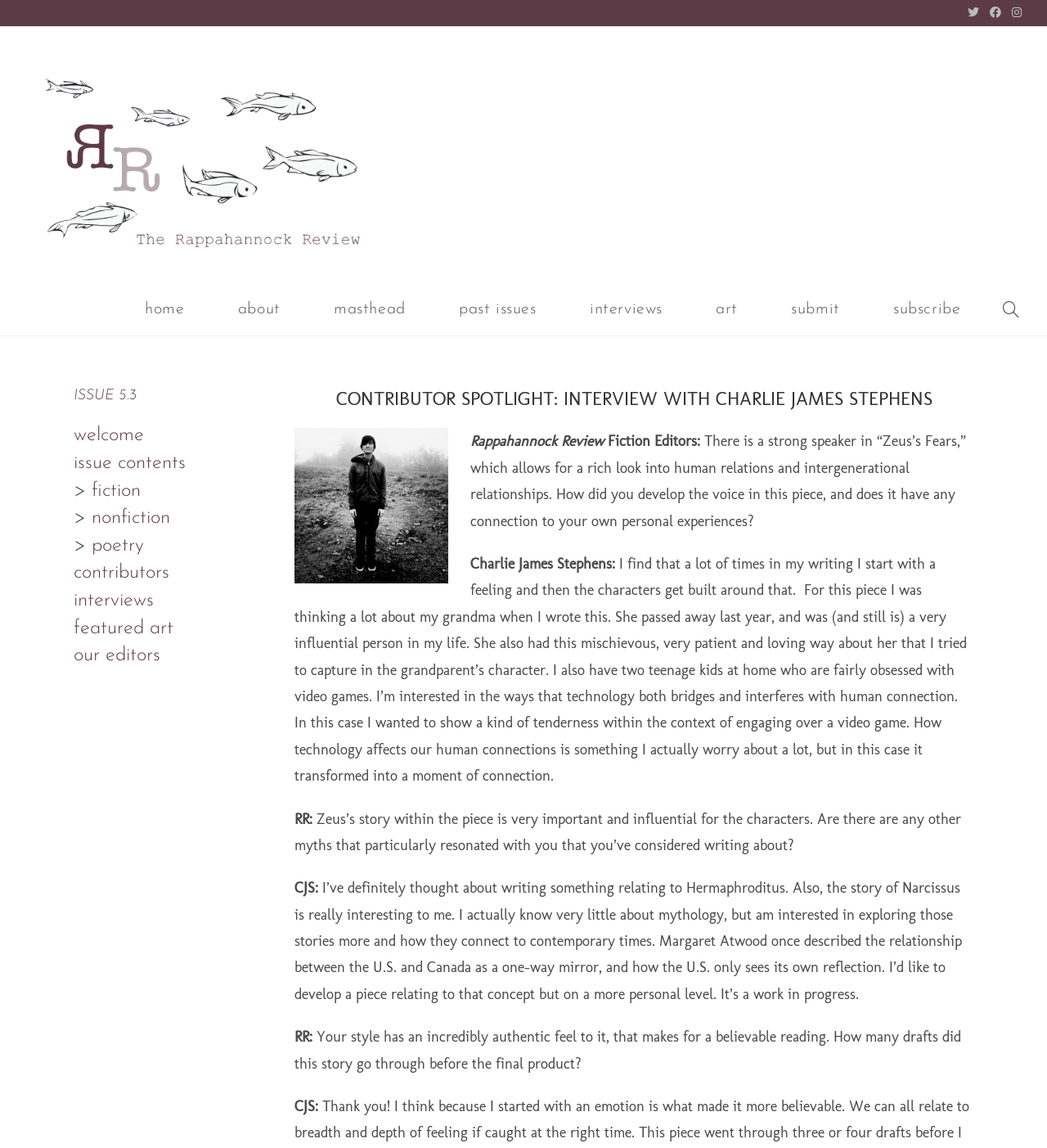What is the name of the publication?
Look at the image and construct a detailed response to the question.

I found the answer by looking at the image and link with the text 'Rappahannock Review' which is likely the name of the publication.